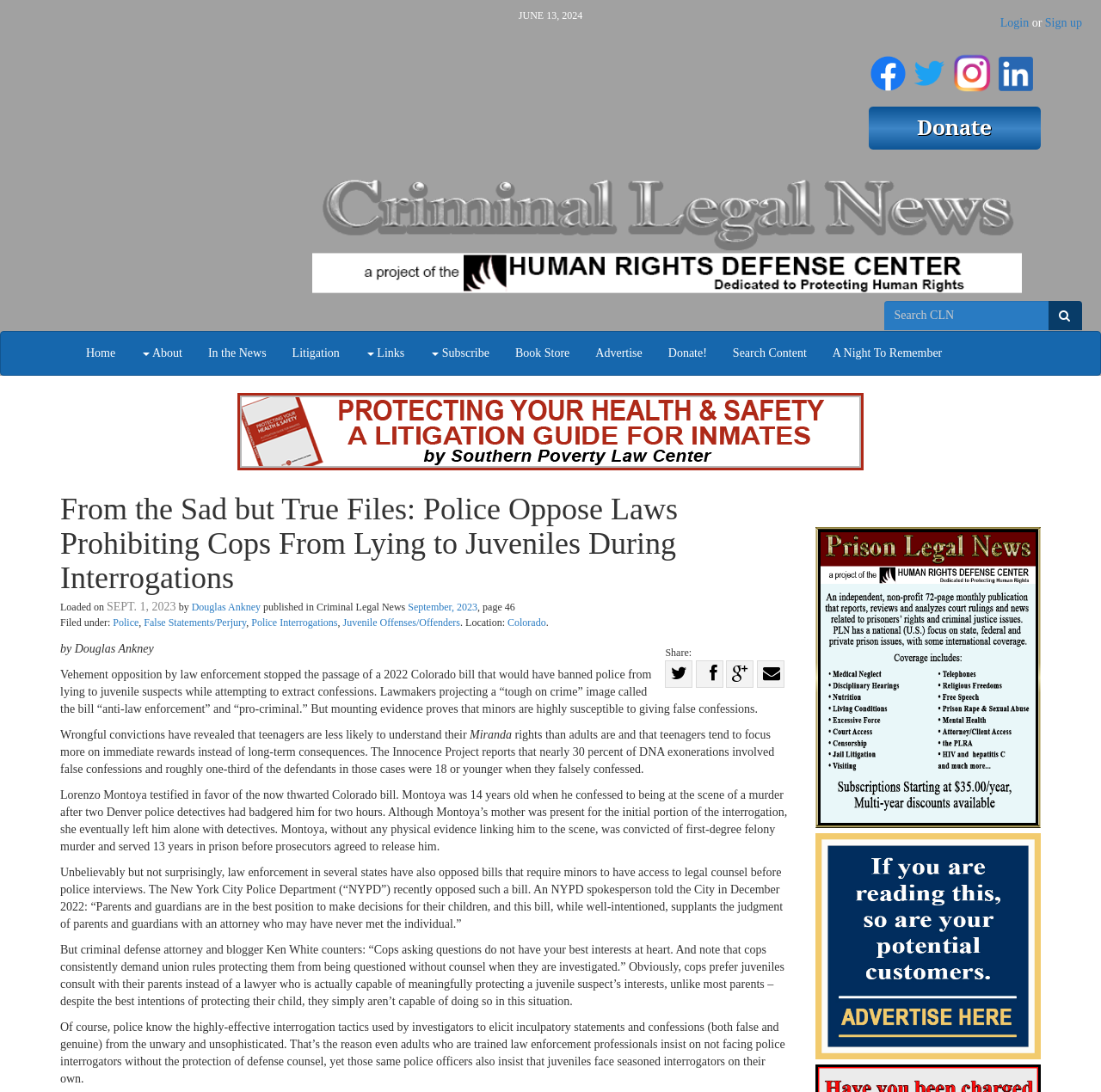What is the topic of the article? Using the information from the screenshot, answer with a single word or phrase.

Police opposition to laws prohibiting lying to juveniles